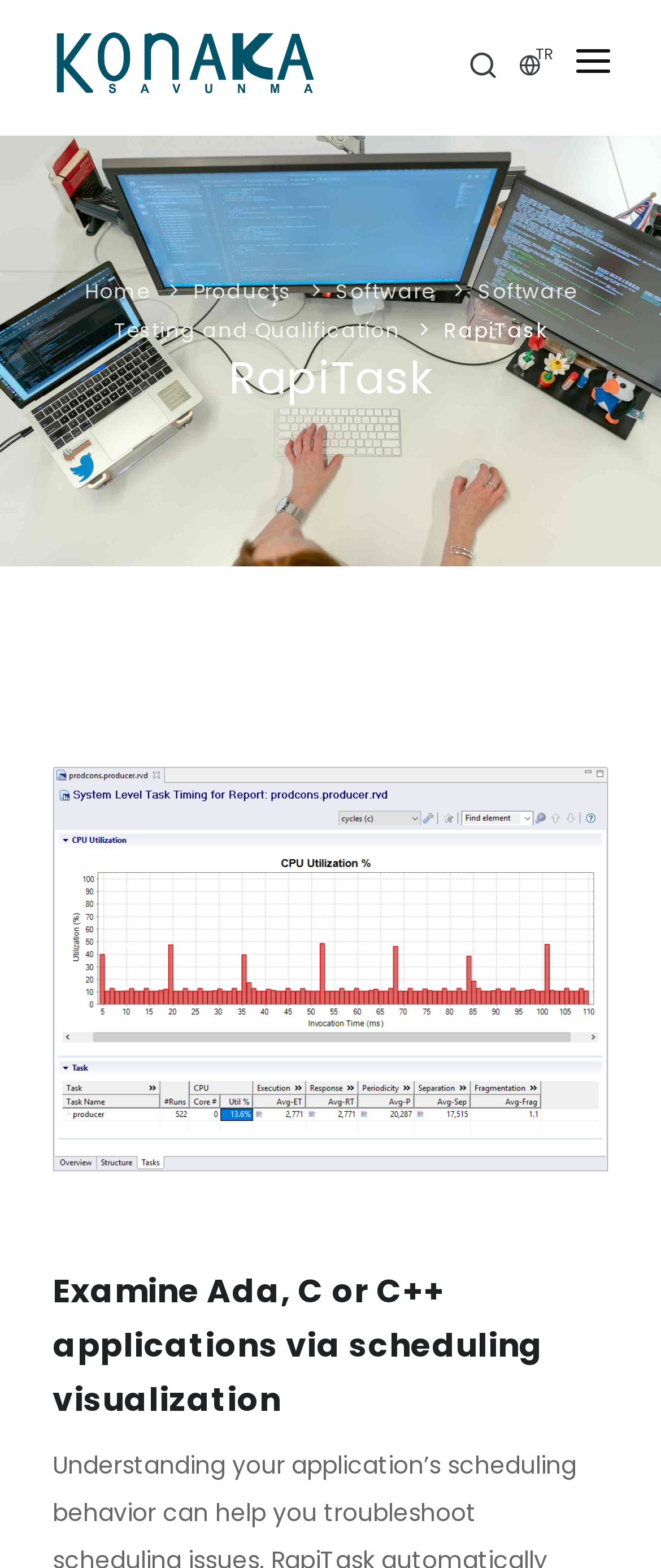Locate the UI element described as follows: "Products". Return the bounding box coordinates as four float numbers between 0 and 1 in the order [left, top, right, bottom].

[0.077, 0.164, 0.923, 0.213]